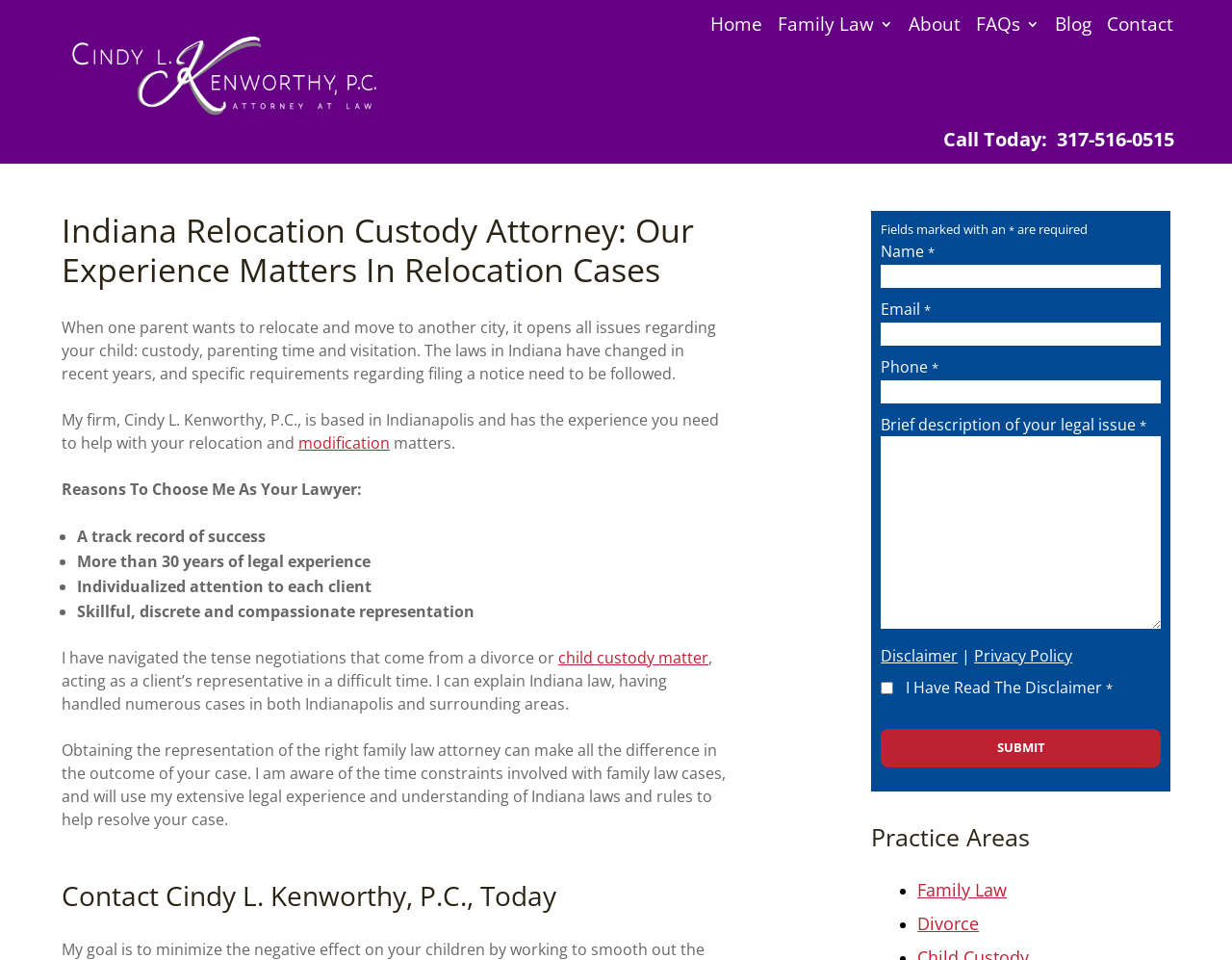Please find the bounding box coordinates for the clickable element needed to perform this instruction: "Click the 'Family Law' link".

[0.745, 0.915, 0.817, 0.939]